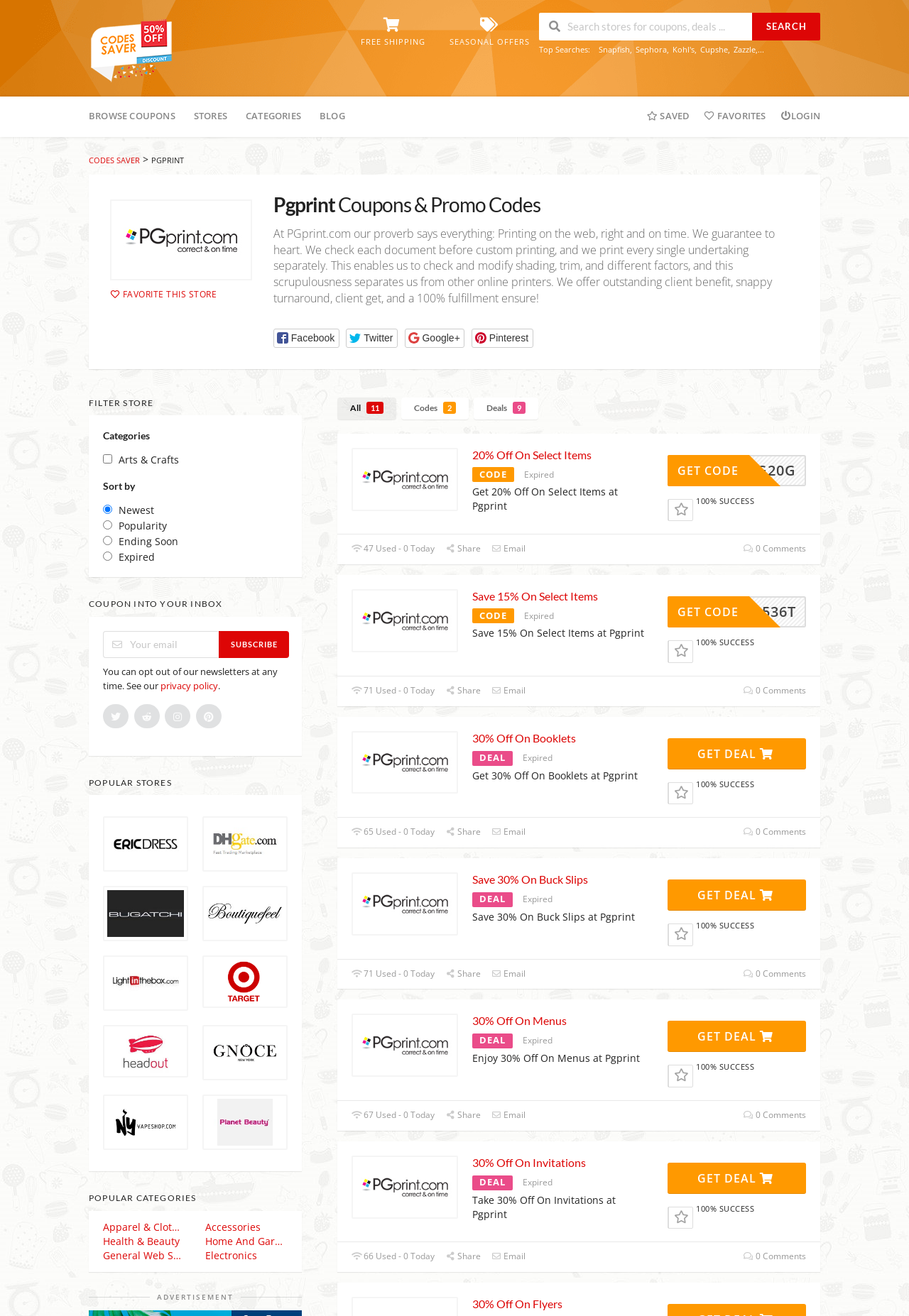Please determine the bounding box coordinates of the area that needs to be clicked to complete this task: 'Search for coupons and deals'. The coordinates must be four float numbers between 0 and 1, formatted as [left, top, right, bottom].

[0.593, 0.01, 0.827, 0.03]